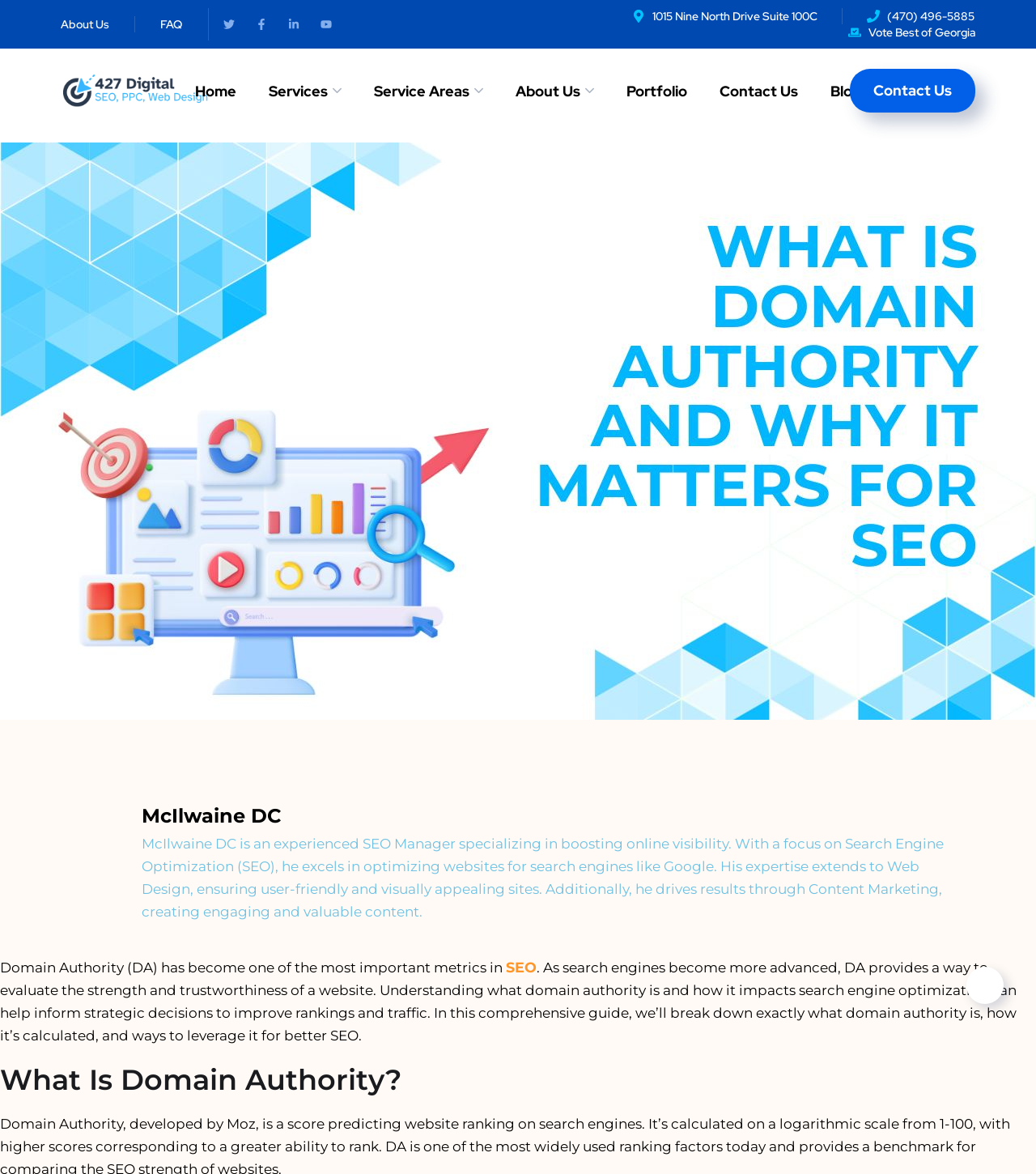Provide a brief response to the question below using one word or phrase:
What is the purpose of Domain Authority?

Evaluate website strength and trustworthiness